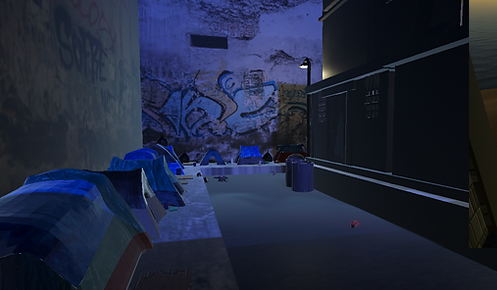Break down the image into a detailed narrative.

The image depicts a visually striking scene that evokes a sense of disparity, aligning with the overarching theme of the portfolio titled "DISPARITY." The setting is an alleyway, characterized by a dark, urban environment where the rough textures of the walls juxtapose with vibrant blue tarps, signifying makeshift shelter. The background features graffiti, suggesting an artistic but neglected atmosphere.

A muted light source from above enhances the feeling of isolation, while the ground is scattered with debris, reflecting socio-economic challenges. This scene aims to explore the gap between affluent and impoverished communities, inviting viewers to contemplate the complexities of urban life. The rendering showcases the use of advanced techniques in Maya, Blender, and Unity, illustrating the project's commitment to realism and depth in the portrayal of social issues. Overall, this image serves as a powerful commentary on the themes of poverty and entrapment, resonating with the project’s motto: "Sometimes when you enter a nightmare, you can't escape it."